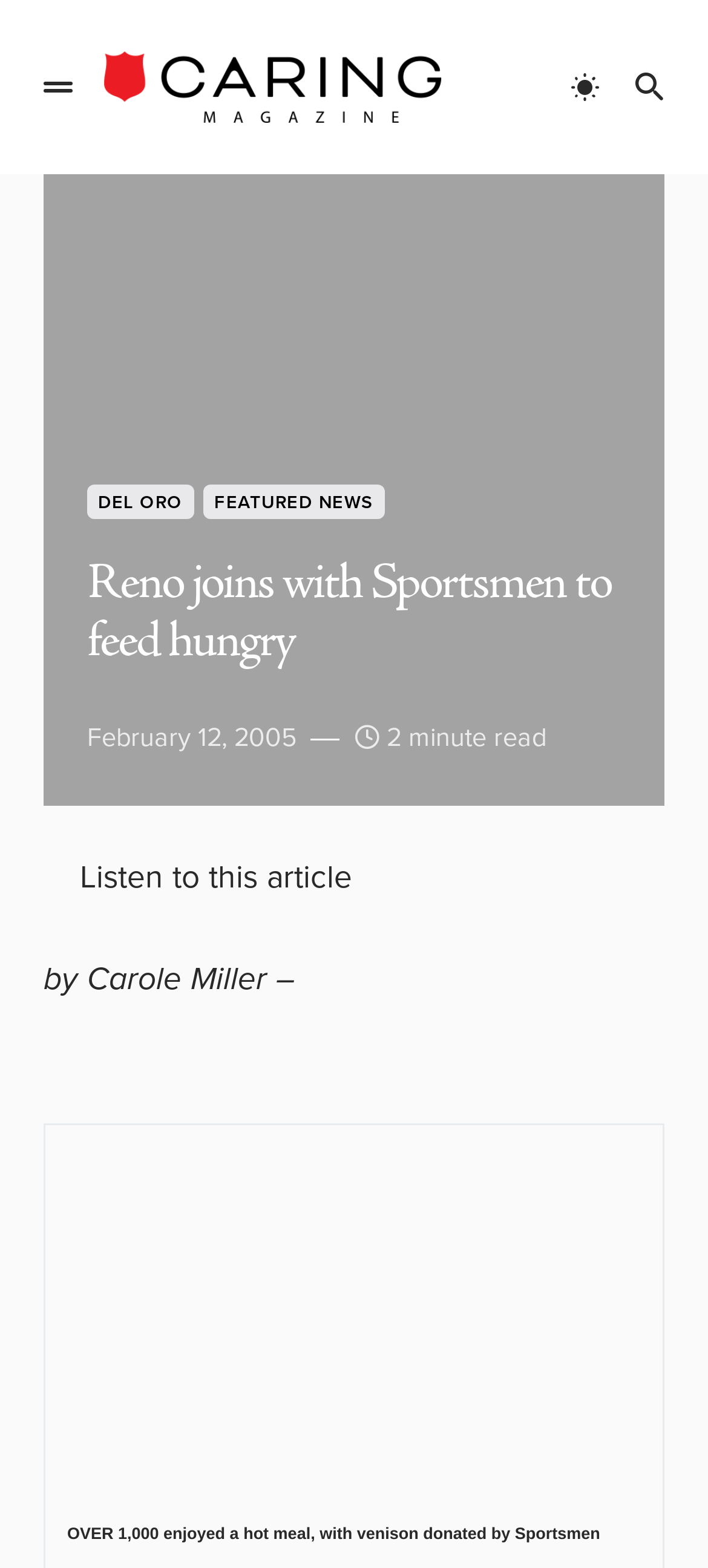What is the principal heading displayed on the webpage?

Reno joins with Sportsmen to feed hungry